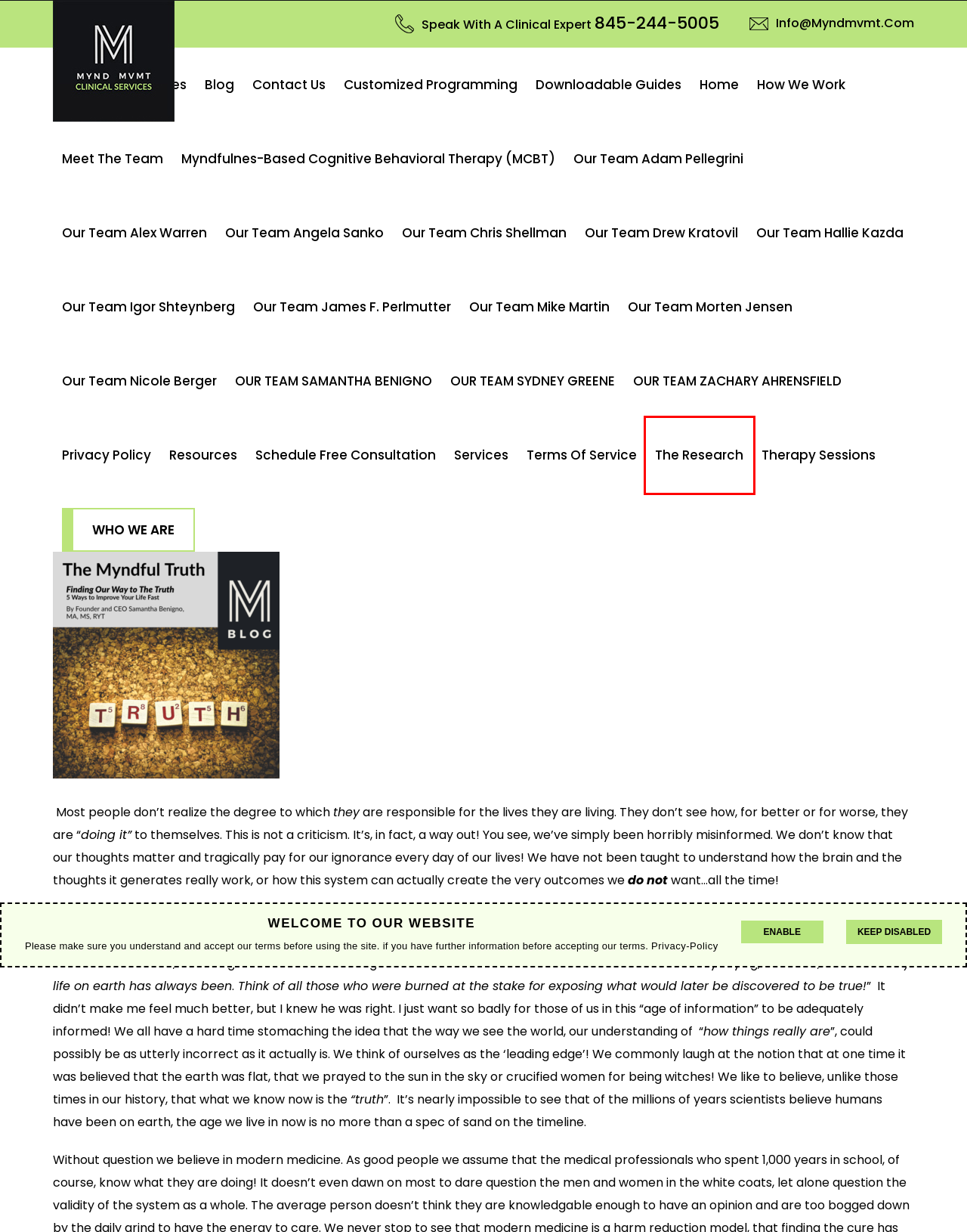Evaluate the webpage screenshot and identify the element within the red bounding box. Select the webpage description that best fits the new webpage after clicking the highlighted element. Here are the candidates:
A. Our Team Drew Kratovil – MYND MVMT
B. A La Carte Services – MYND MVMT
C. Our Team Angela Sanko – MYND MVMT
D. Therapy Sessions – MYND MVMT
E. The Research – MYND MVMT
F. Services – MYND MVMT
G. MYND MVMT – Advanced Mental Health Care For Professionals
H. OUR TEAM ZACHARY AHRENSFIELD – MYND MVMT

E